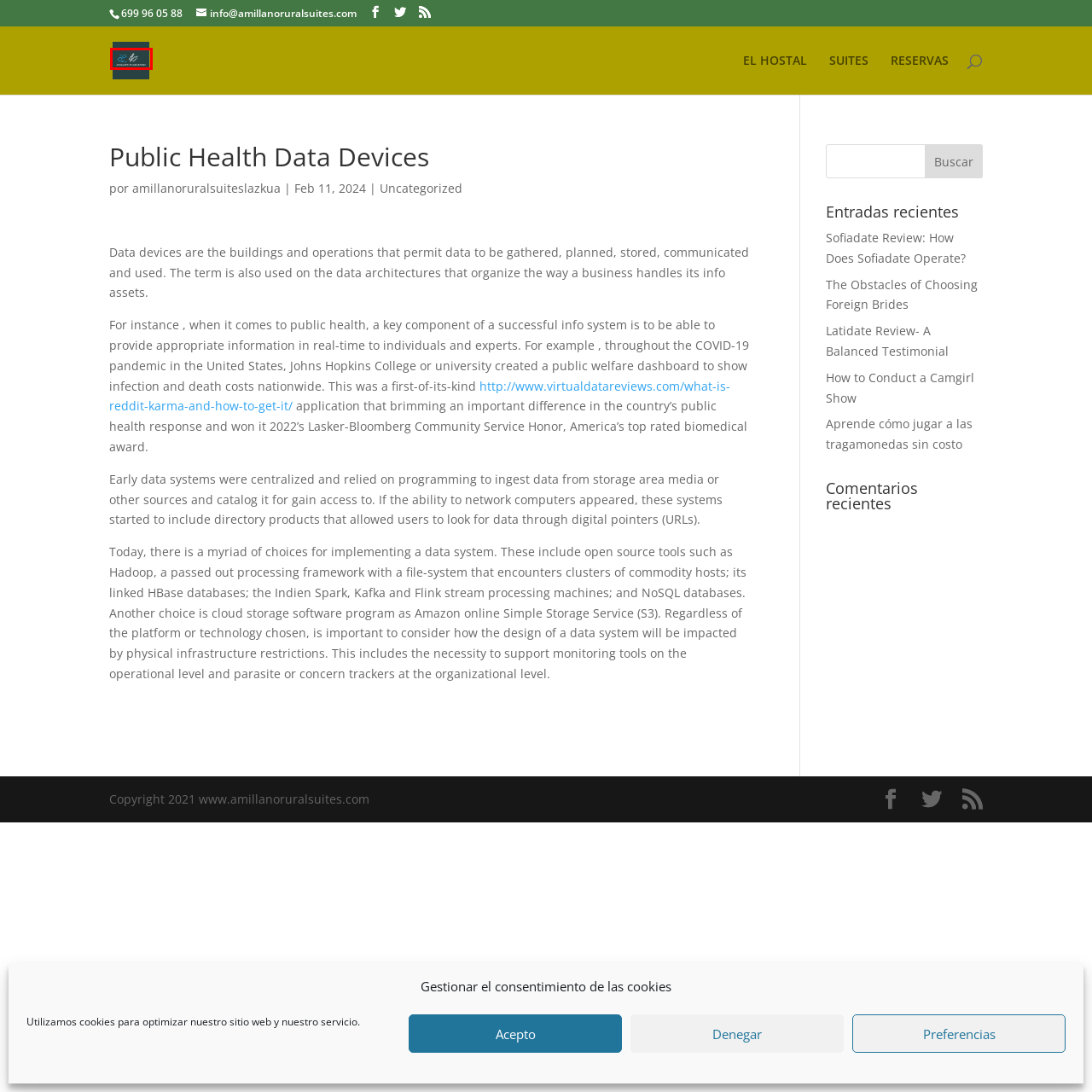You have a screenshot of a webpage with a red bounding box around a UI element. Determine which webpage description best matches the new webpage that results from clicking the element in the bounding box. Here are the candidates:
A. SUITES | AMIILANO RURAL SUITES
B. AMIILANO RURAL SUITES | hostal rural en tierra estella
C. How to Conduct a Camgirl Show | AMIILANO RURAL SUITES
D. Earn Reddit Karma in a Few Steps
E. Sofiadate Review: How Does Sofiadate Operate? | AMIILANO RURAL SUITES
F. RESERVAS | AMIILANO RURAL SUITES
G. The Obstacles of Choosing Foreign Brides | AMIILANO RURAL SUITES
H. amillanoruralsuiteslazkua | AMIILANO RURAL SUITES

B